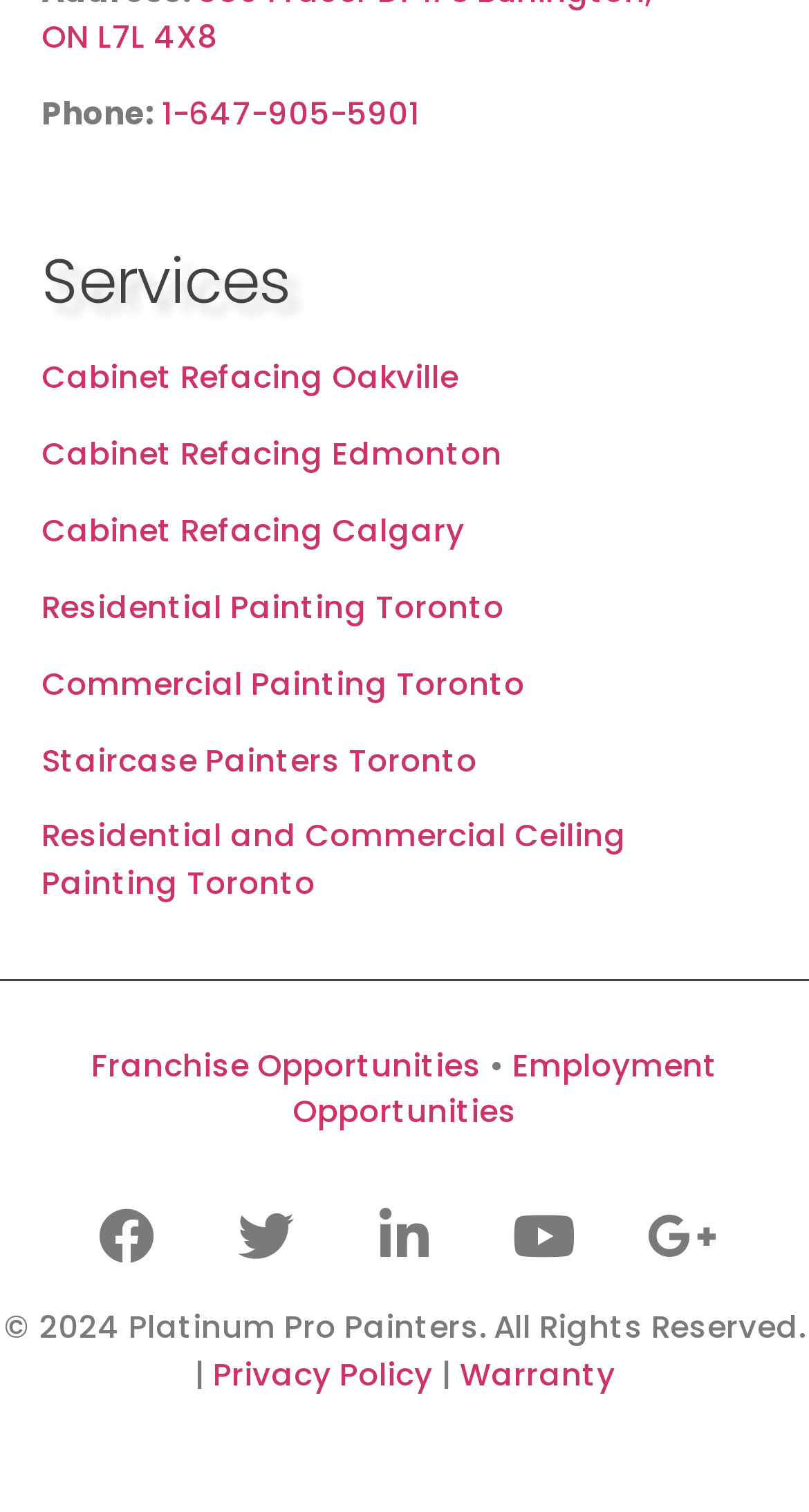Locate the bounding box coordinates of the clickable part needed for the task: "Toggle navigation".

None